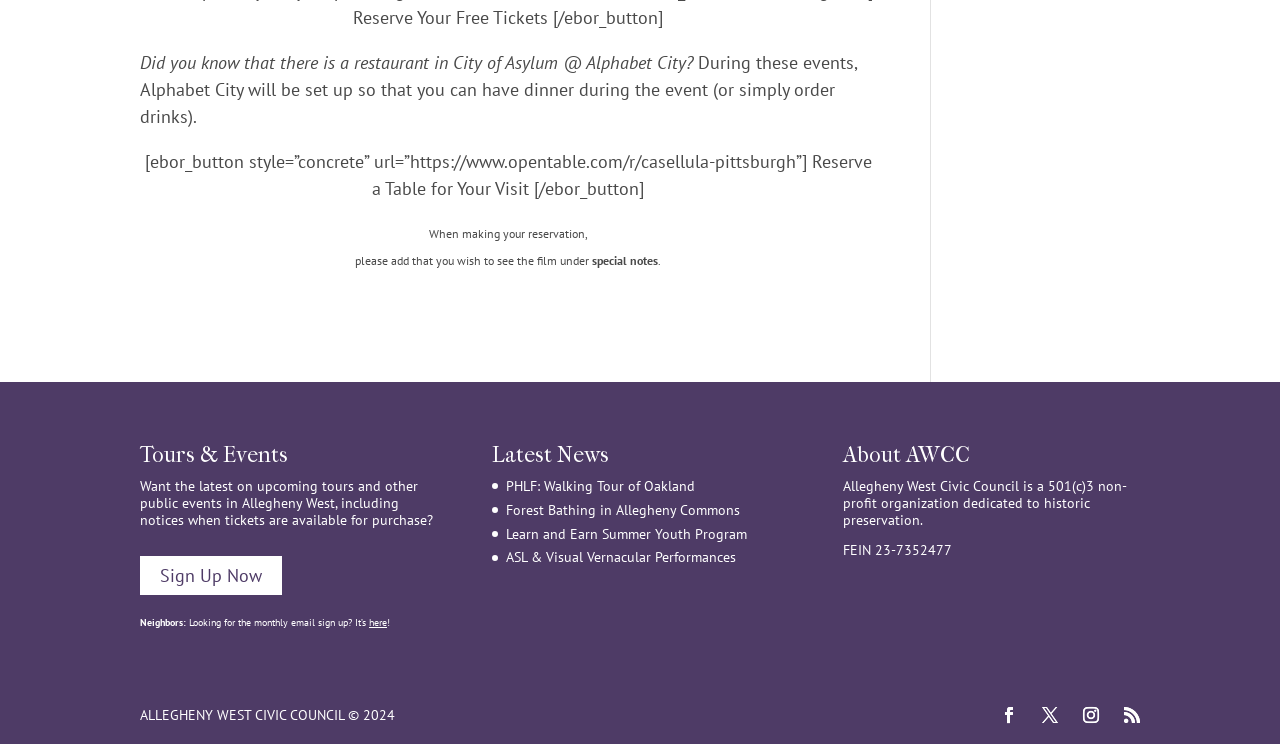Determine the bounding box coordinates of the section to be clicked to follow the instruction: "Reserve a Table for Your Visit". The coordinates should be given as four float numbers between 0 and 1, formatted as [left, top, right, bottom].

[0.113, 0.201, 0.681, 0.268]